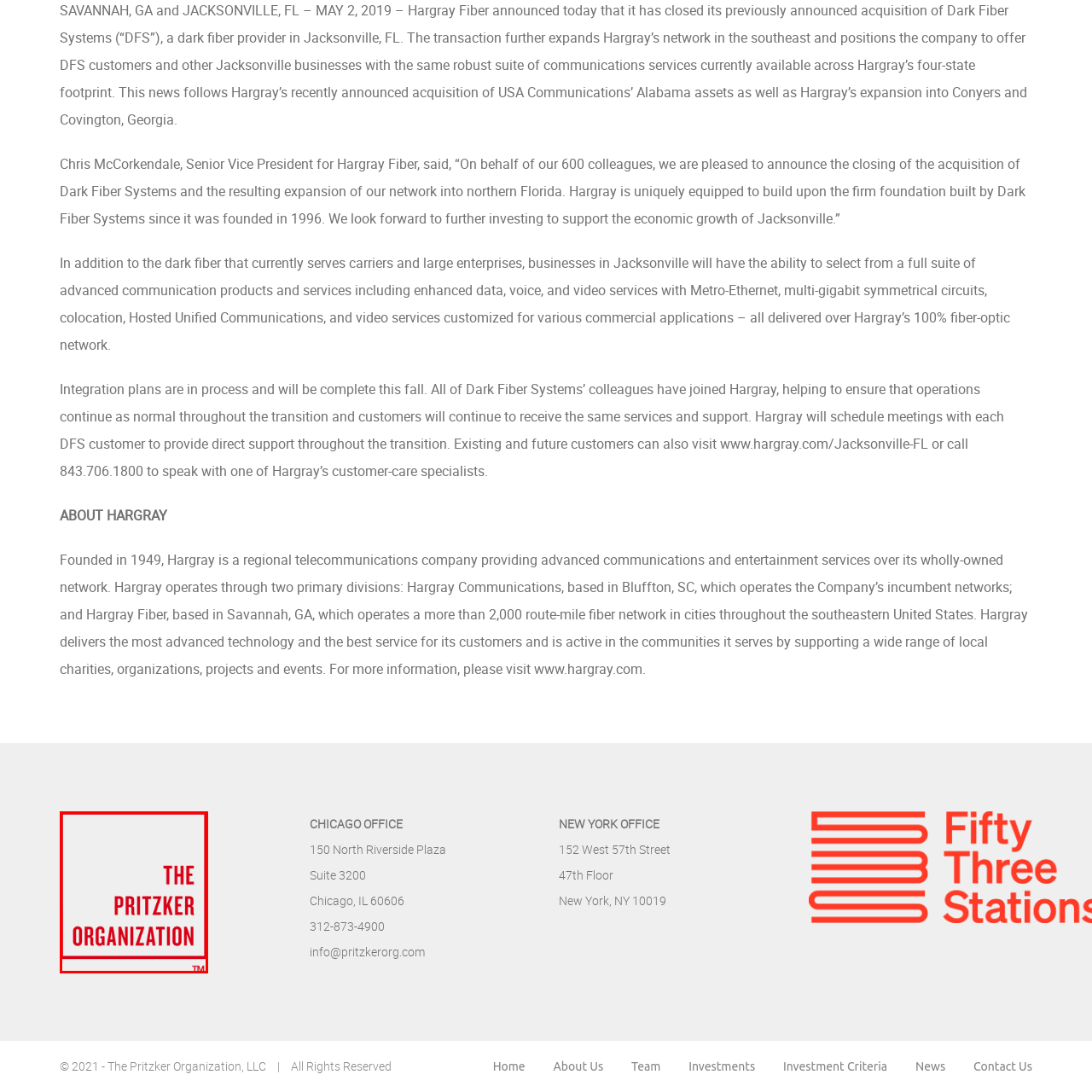Generate a detailed caption for the image that is outlined by the red border.

The image features the logo of "The Pritzker Organization," which is prominently displayed in bold red letters. The logo is framed within a white square, reinforcing its modern and professional aesthetic. This organization is involved in various investment and philanthropic endeavors, showcasing a commitment to excellence and innovation. The logo serves as a visual representation of the organization's identity, situated within a clean and minimalistic design that emphasizes clarity and impact.